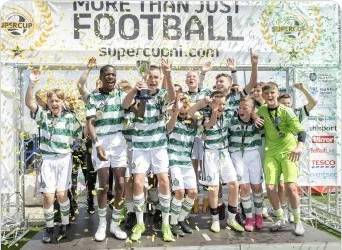Thoroughly describe the content and context of the image.

In a jubilant celebration, the victorious team, dressed in their green and white striped jerseys, enthusiastically lifts the championship trophy aloft amidst a cascade of confetti. This moment captures the spirit of youth sports and the triumph of camaraderie and hard work at the SuperCupNI event. The backdrop proudly displays the slogan "MORE THAN JUST FOOTBALL," emphasizing the significance of teamwork and personal growth beyond the game itself. Friends, teammates, and their coach share in the collective joy, illustrating the deep bonds formed through their sporting journey.